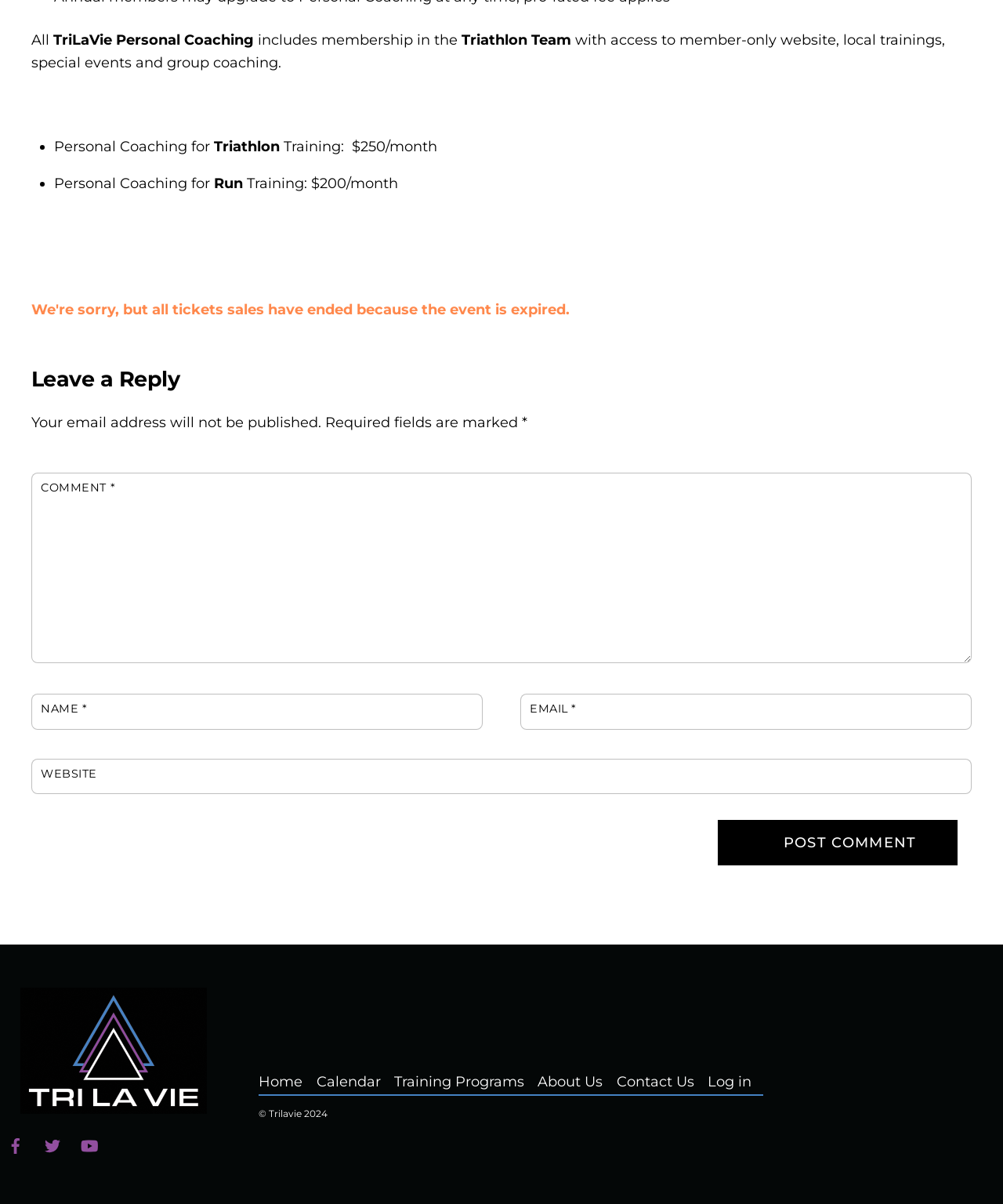What is TriLaVie Personal Coaching?
Give a one-word or short phrase answer based on the image.

Personal coaching for triathlon and run